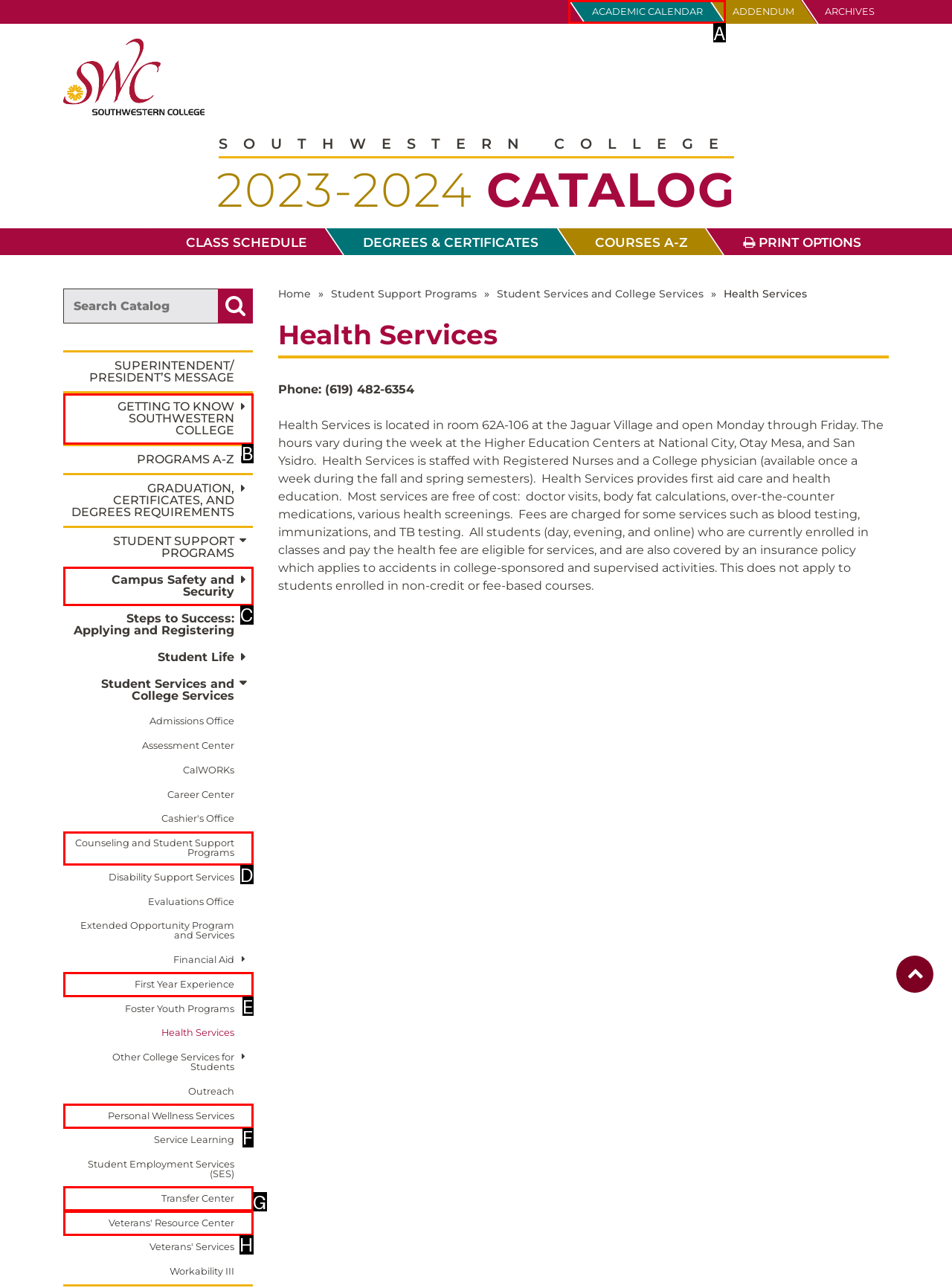Tell me which option best matches the description: Counseling and Student Support Programs
Answer with the option's letter from the given choices directly.

D